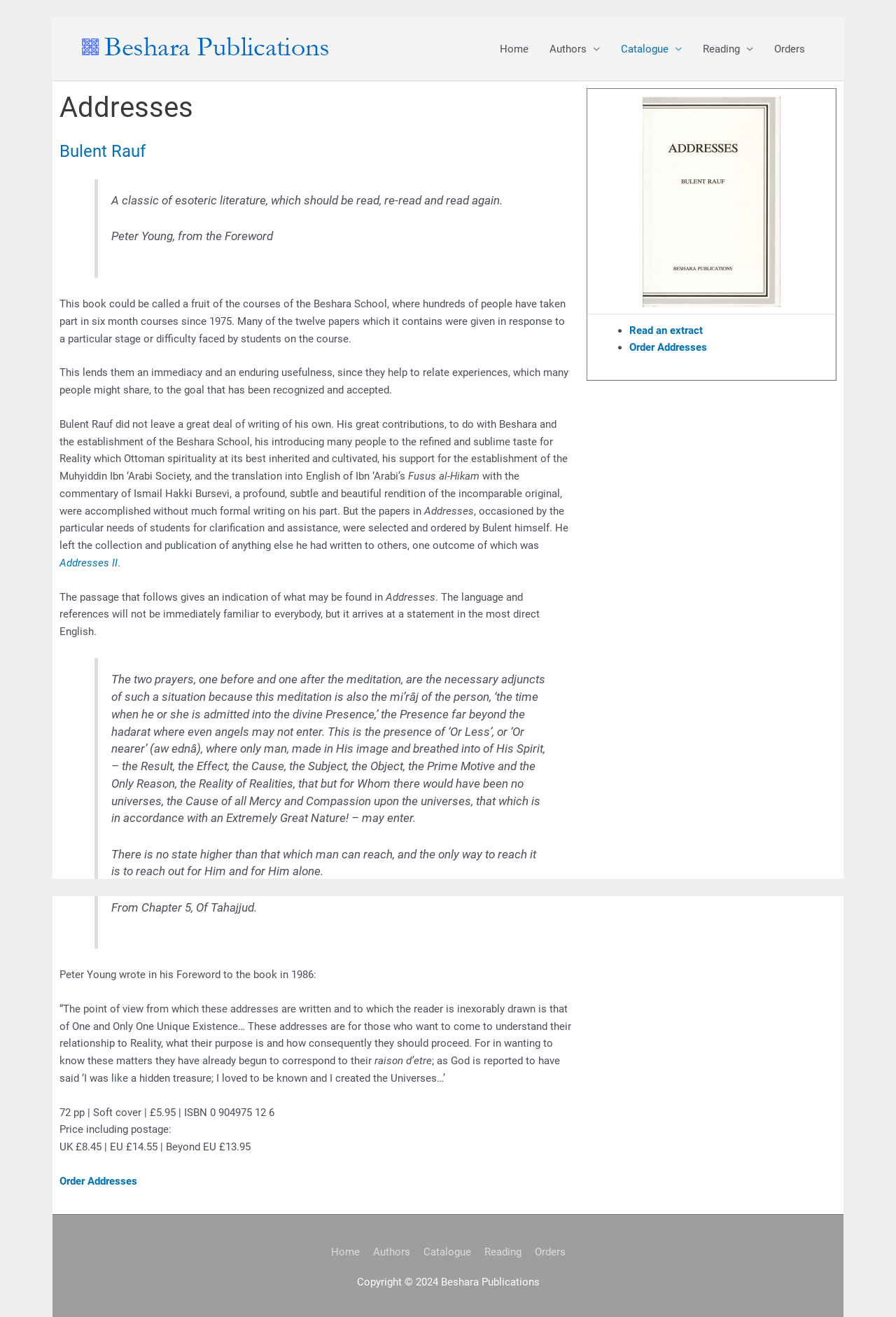Locate the bounding box coordinates of the clickable area to execute the instruction: "View the catalogue". Provide the coordinates as four float numbers between 0 and 1, represented as [left, top, right, bottom].

[0.681, 0.013, 0.773, 0.061]